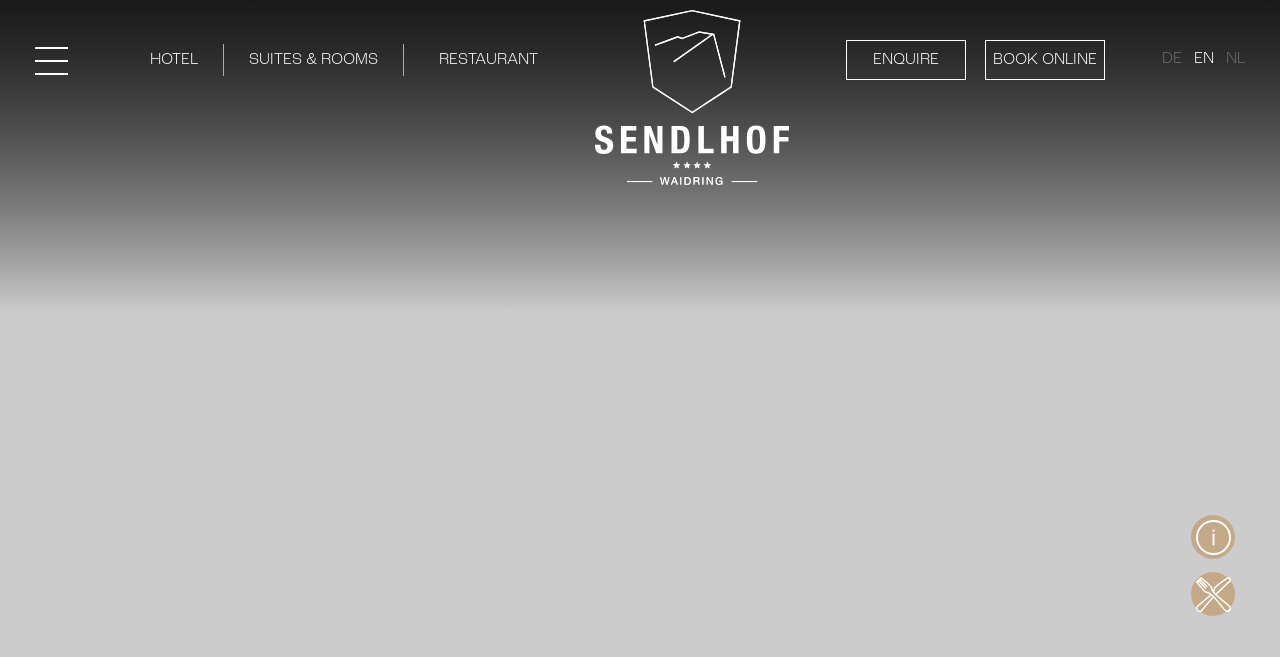Please indicate the bounding box coordinates of the element's region to be clicked to achieve the instruction: "Explore restaurant options". Provide the coordinates as four float numbers between 0 and 1, i.e., [left, top, right, bottom].

[0.316, 0.067, 0.42, 0.116]